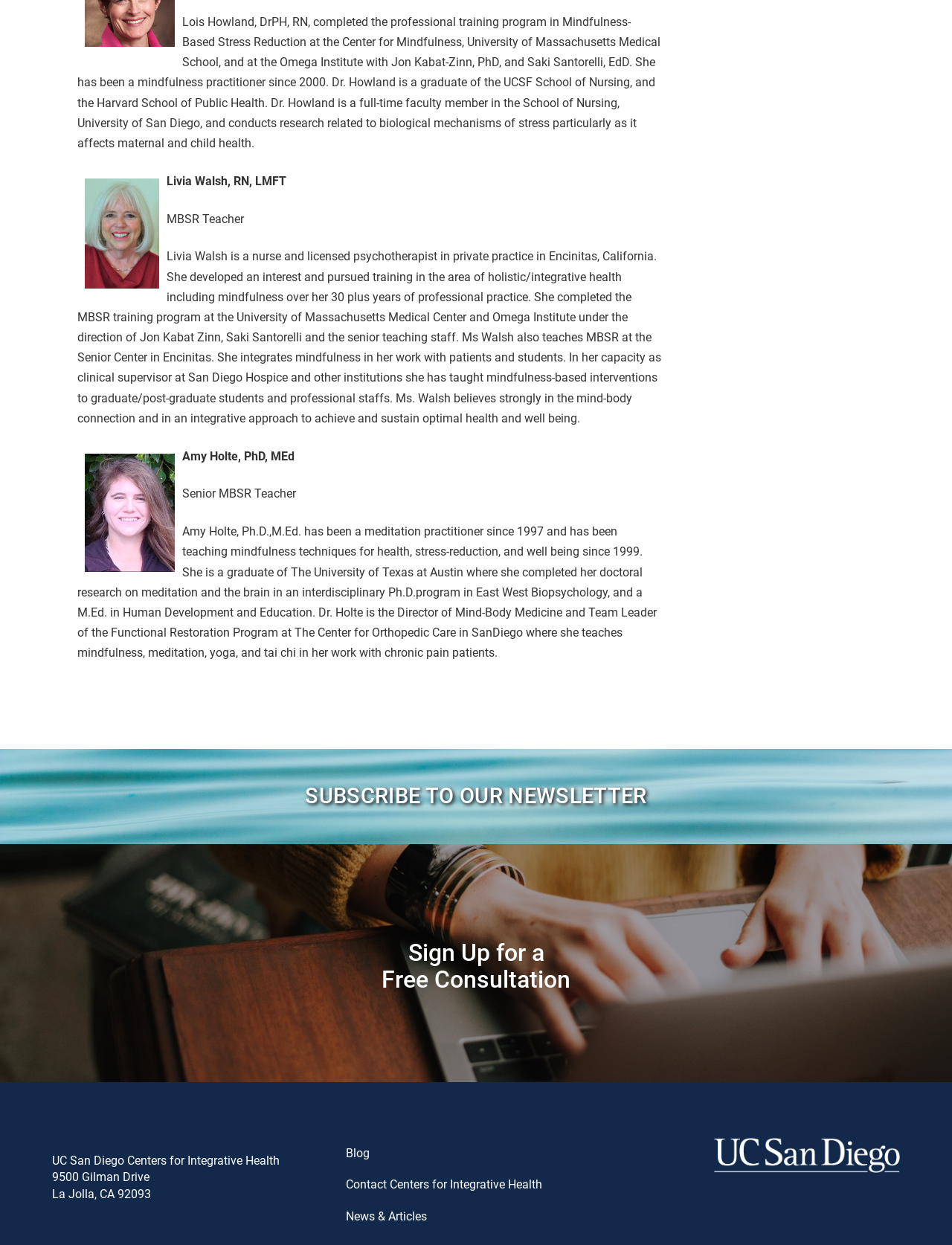What is the purpose of the 'SUBSCRIBE TO OUR NEWSLETTER' link? Based on the screenshot, please respond with a single word or phrase.

To subscribe to a newsletter